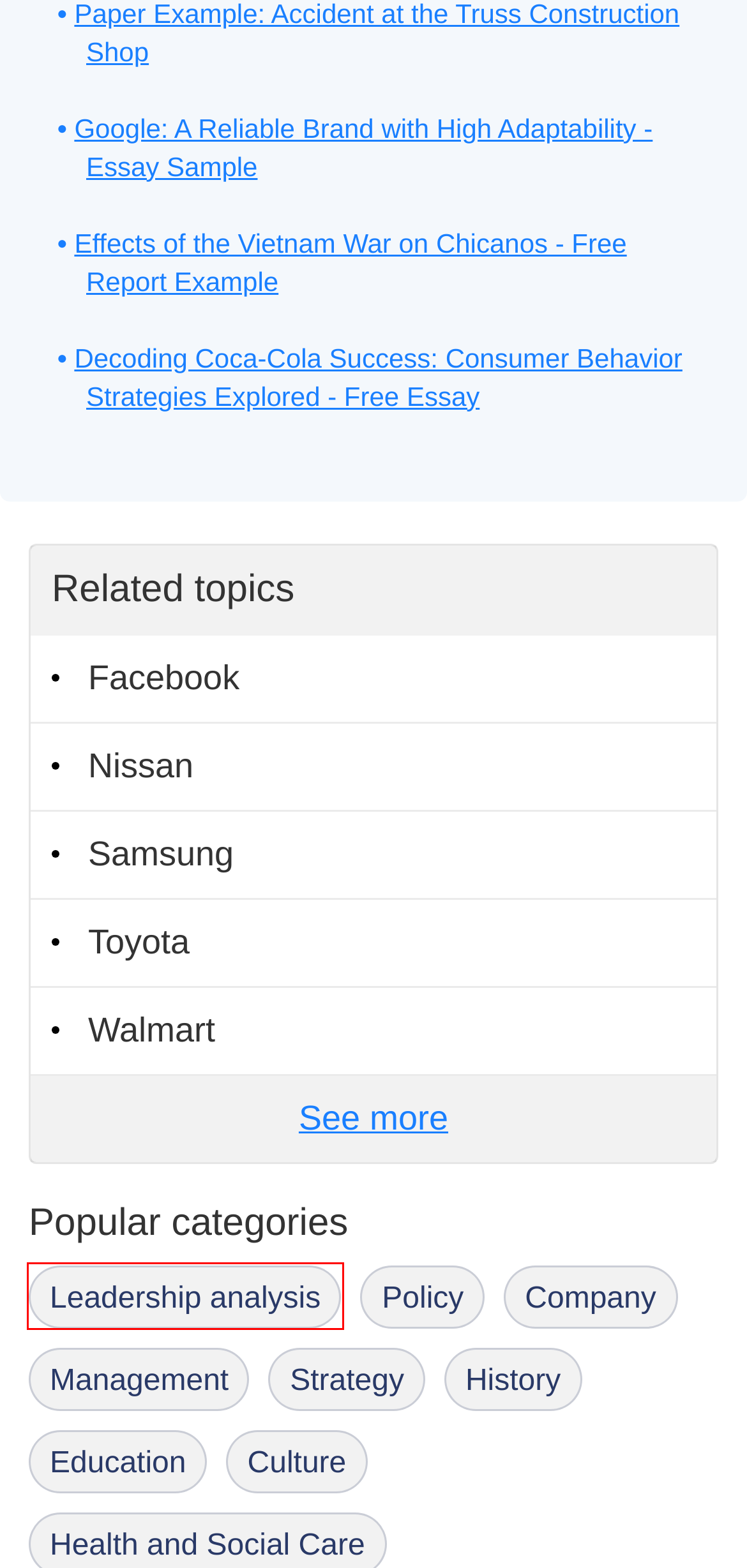You are presented with a screenshot of a webpage containing a red bounding box around a particular UI element. Select the best webpage description that matches the new webpage after clicking the element within the bounding box. Here are the candidates:
A. Get Best Essays About Toyota from Our Top Writing Service | SpeedyPaper.com
B. Good Paper Samples to Start Writing an Essay on Strategy | SpeedyPaper | SpeedyPaper.com
C. 📗 Decoding Coca-Cola Success: Consumer Behavior Strategies Explored - Free Essay | SpeedyPaper.com
D. Interesting History Essay Samples on Different Topics | SpeedyPaper.com
E. Free Policy Essay Examples Helping Students Succeed | SpeedyPaper.com
F. Examine Top-Grade Essays On Education in Our Database for Free | SpeedyPaper.com
G. Leadership Analysis Samples | A Real Salvation for Students | SpeedyPaper.com
H. Find Good Samples of Essays About Walmart for Free Now | SpeedyPaper.com

G